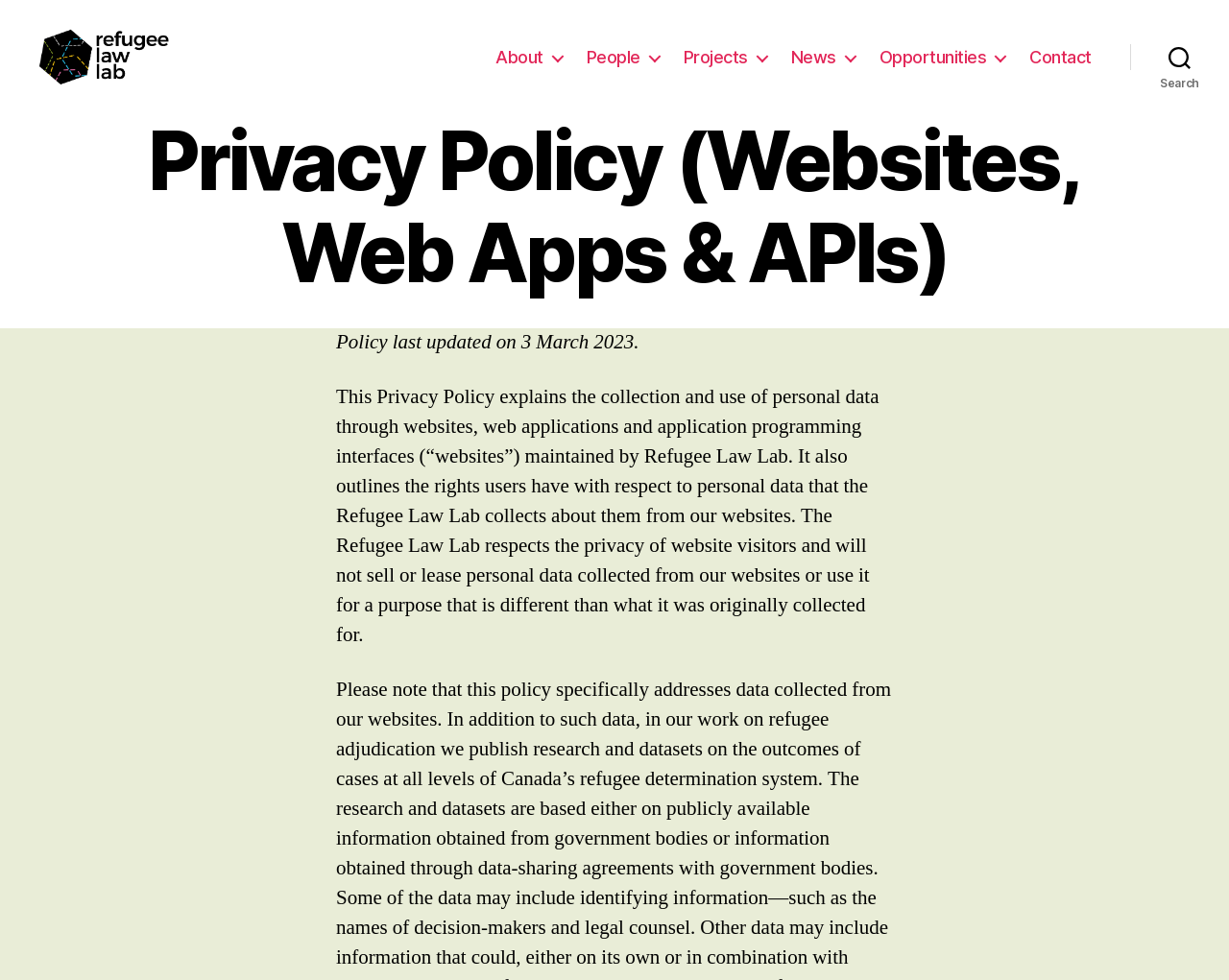Find and specify the bounding box coordinates that correspond to the clickable region for the instruction: "view Projects page".

[0.556, 0.061, 0.624, 0.082]